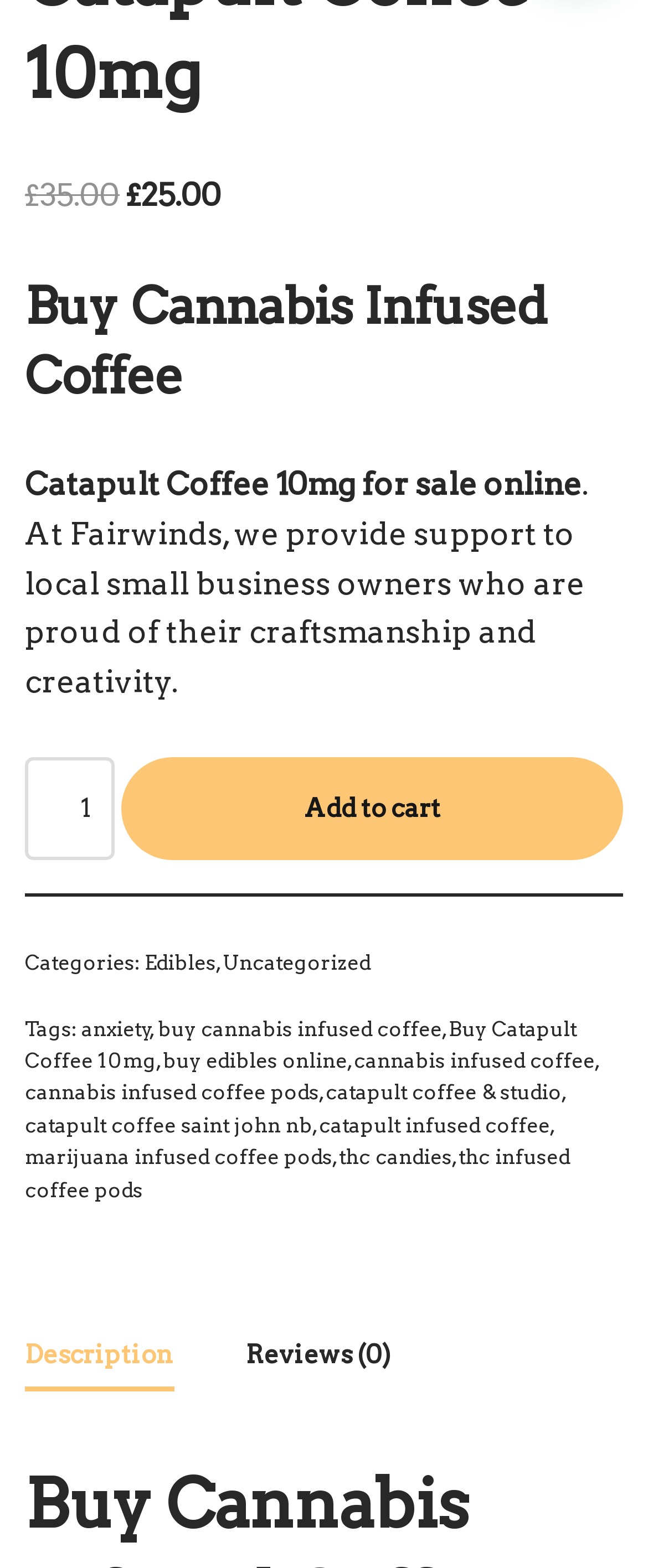What is the product name?
Using the picture, provide a one-word or short phrase answer.

Catapult Coffee 10mg